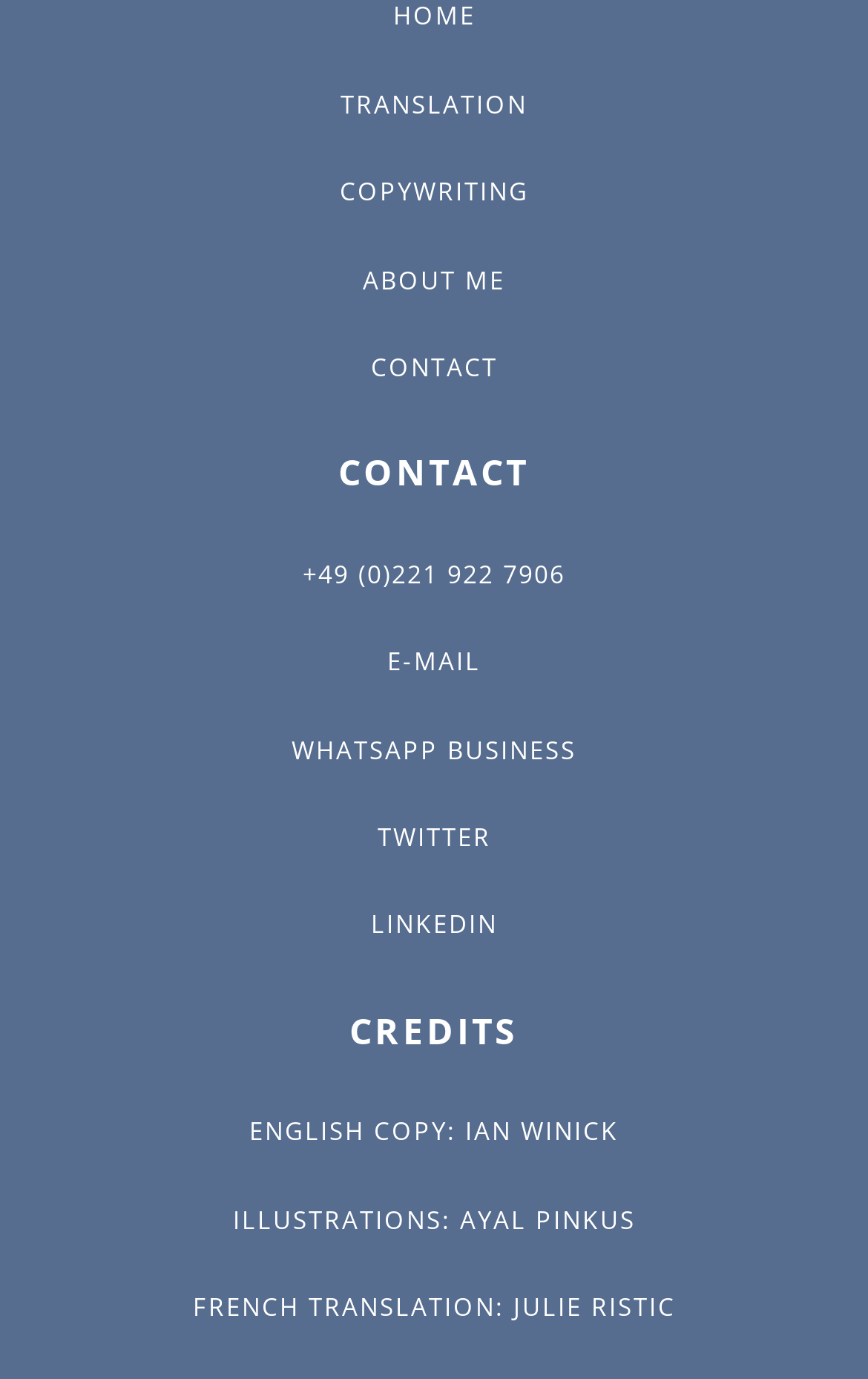Determine the bounding box coordinates of the region that needs to be clicked to achieve the task: "visit the translation page".

[0.392, 0.063, 0.608, 0.087]